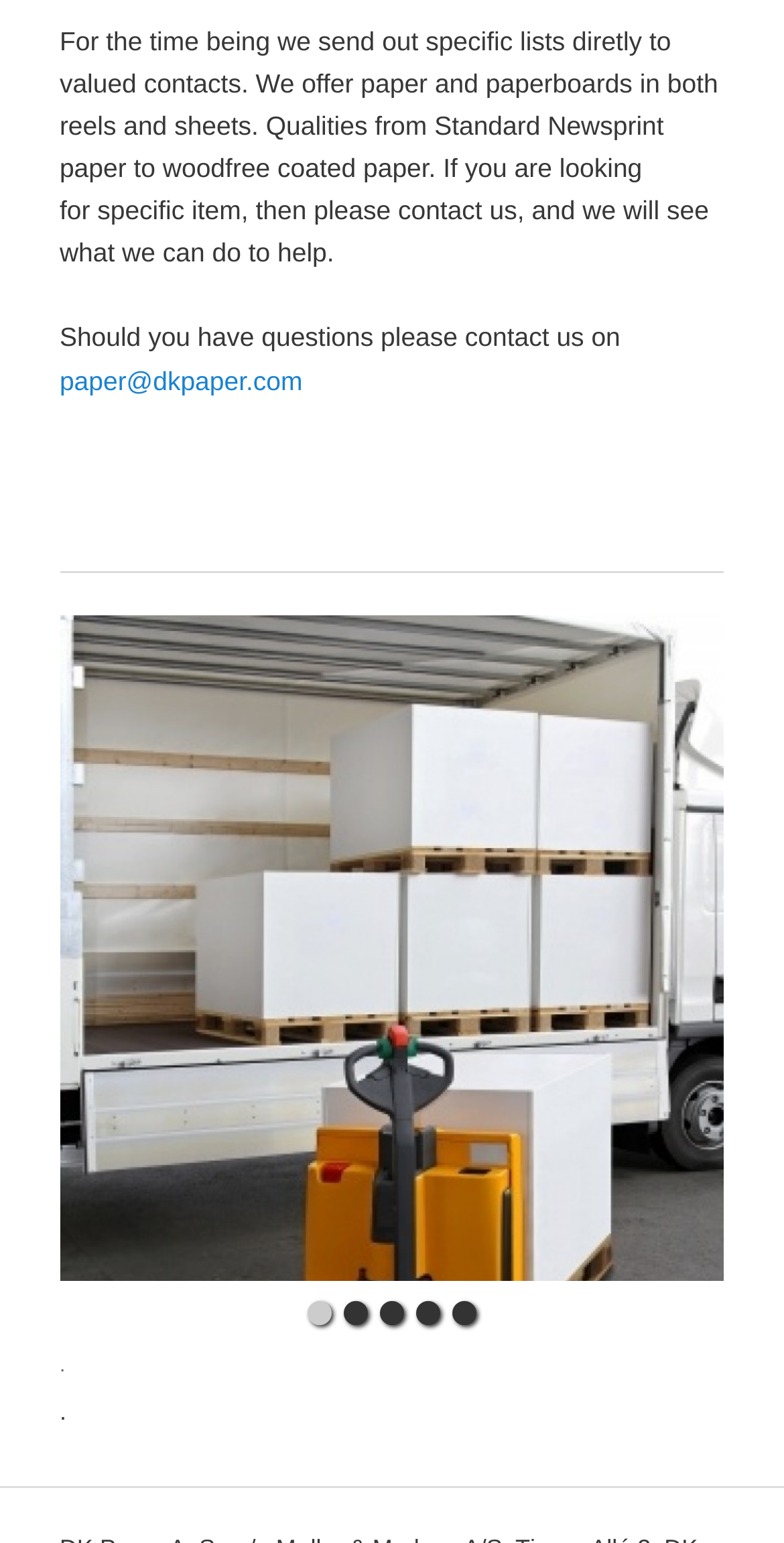Using the format (top-left x, top-left y, bottom-right x, bottom-right y), and given the element description, identify the bounding box coordinates within the screenshot: parent_node: Advertisement • Learn More

None